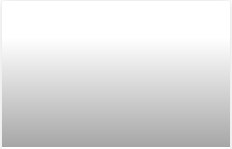What is the theme of the image?
Craft a detailed and extensive response to the question.

The caption states that the image captures the theme of community engagement and support for educational initiatives, emphasizing the importance of collaboration and care within the community.